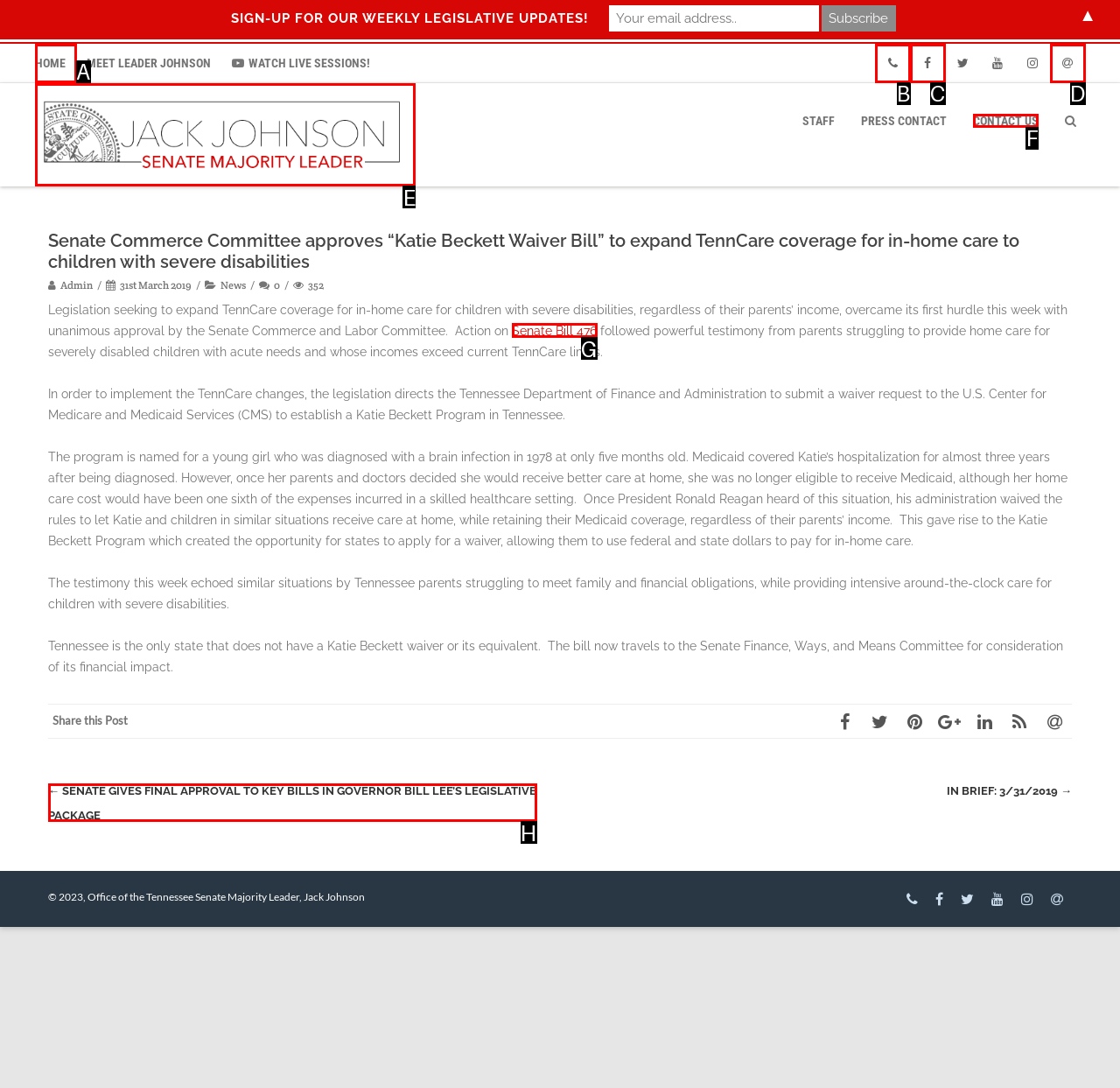Tell me which one HTML element I should click to complete the following task: Contact us Answer with the option's letter from the given choices directly.

F